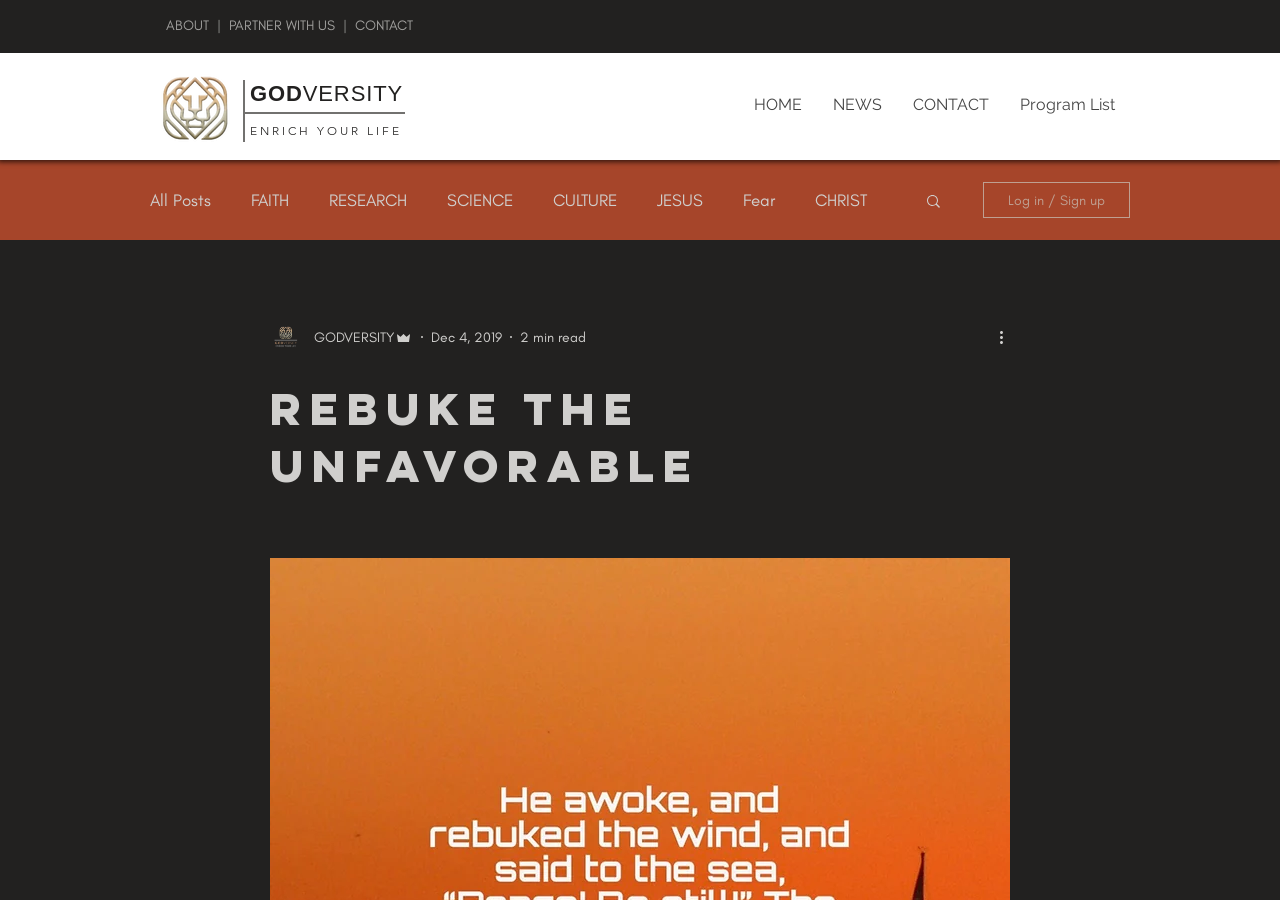Please analyze the image and provide a thorough answer to the question:
What are the categories in the blog section?

I found the answer by examining the navigation element with the text 'blog' and its child link elements, which represent the different categories in the blog section.